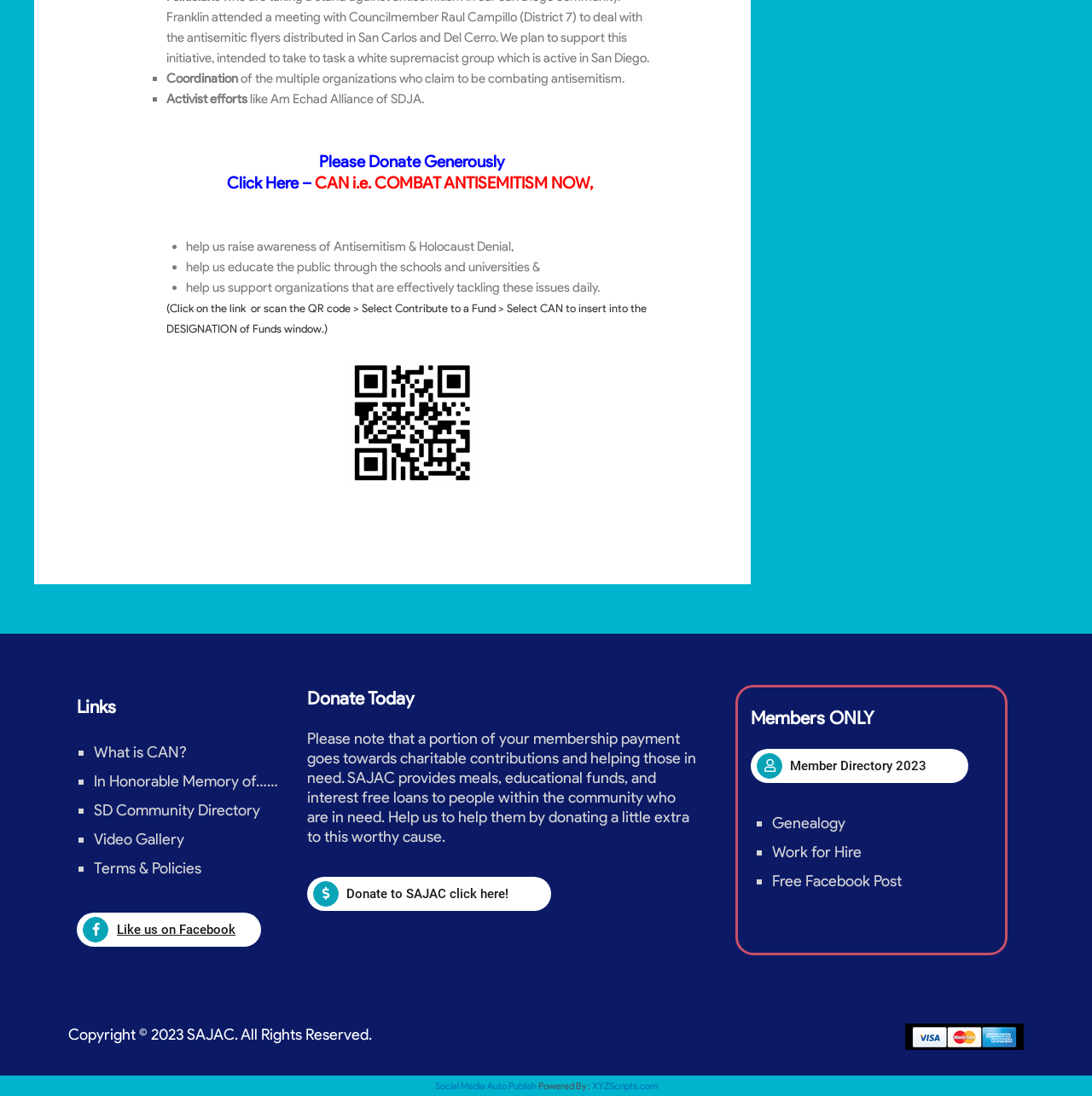What is the name of the community that provides meals and educational funds?
Refer to the image and respond with a one-word or short-phrase answer.

SAJAC